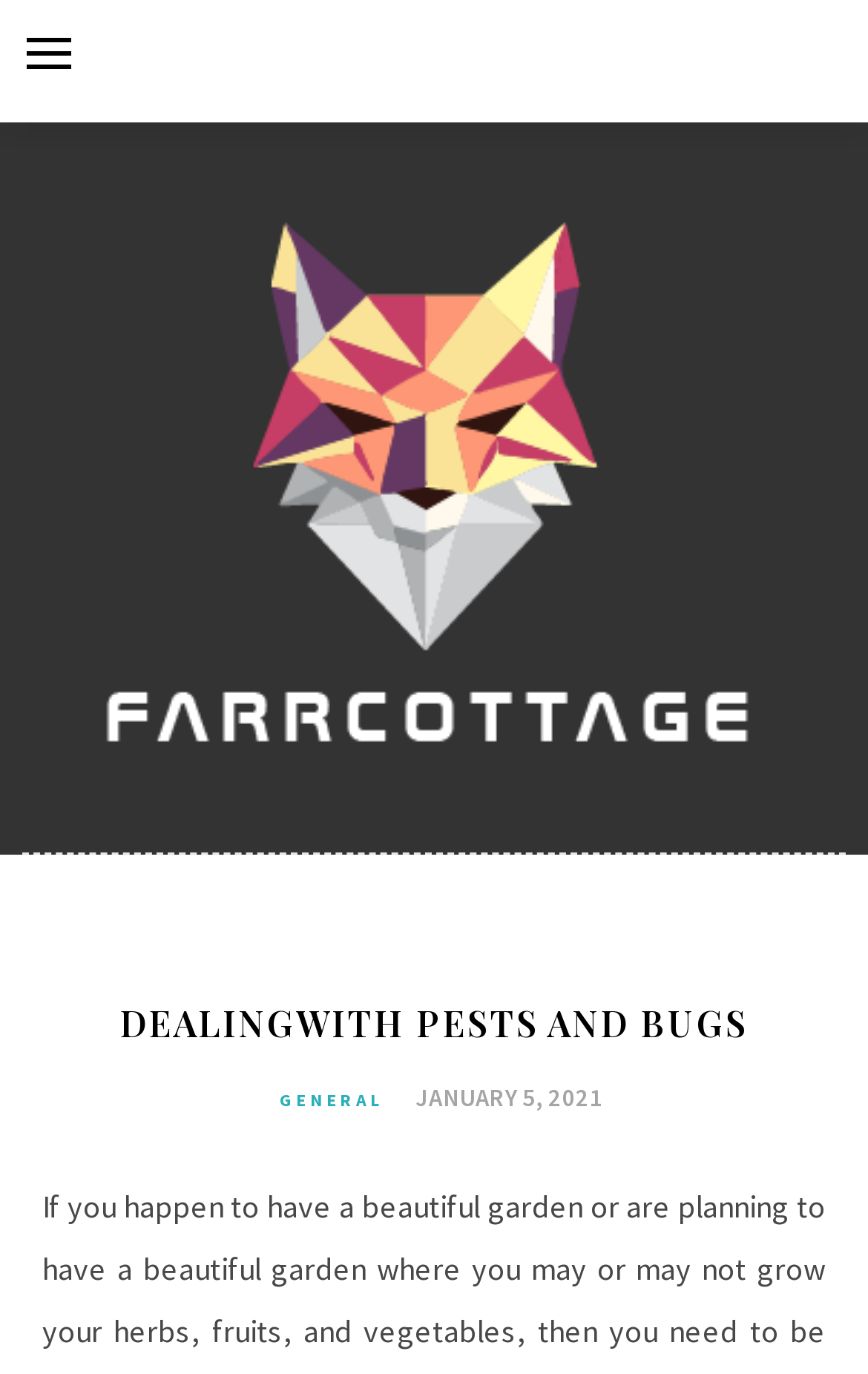Provide a short answer to the following question with just one word or phrase: What category does the article belong to?

General